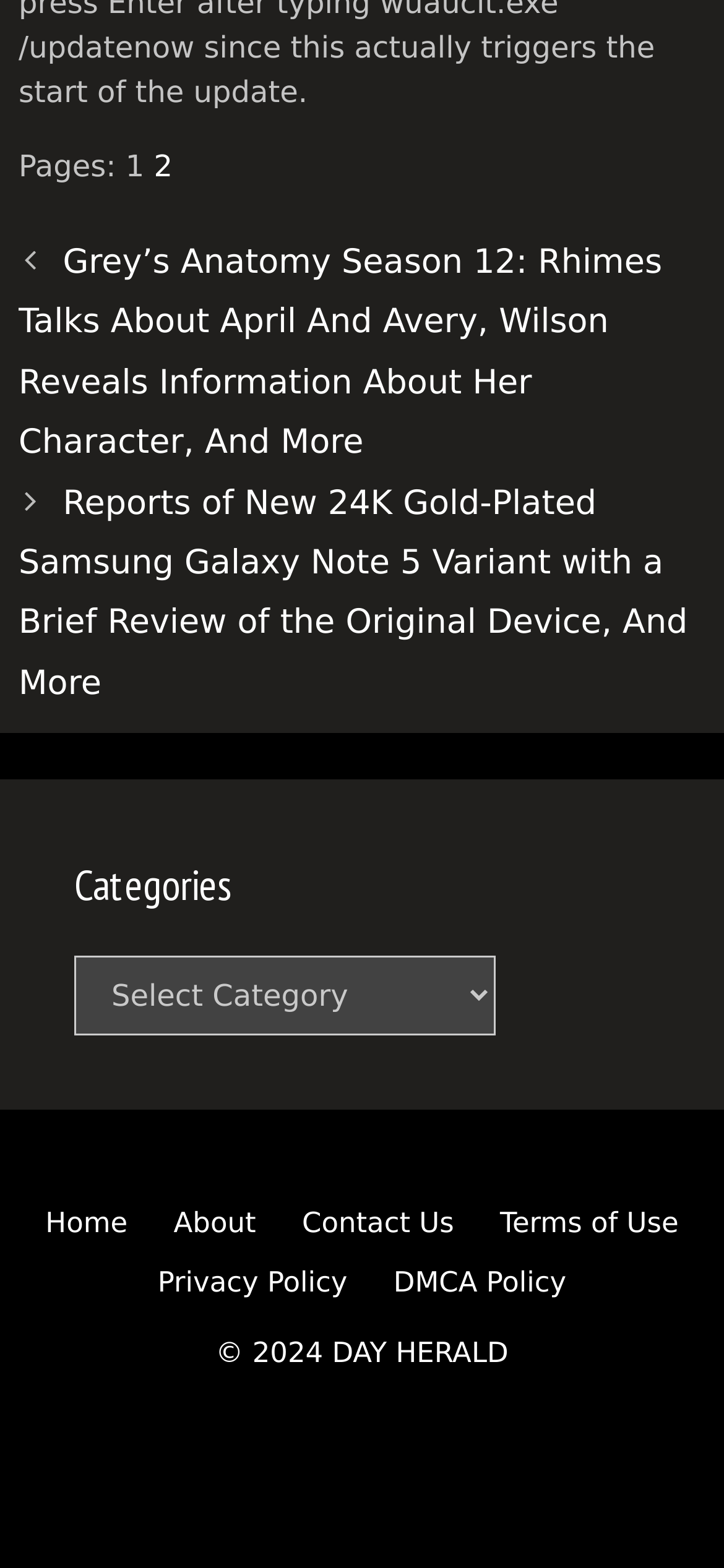Answer the following query with a single word or phrase:
What is the topic of the first post on this webpage?

Grey’s Anatomy Season 12